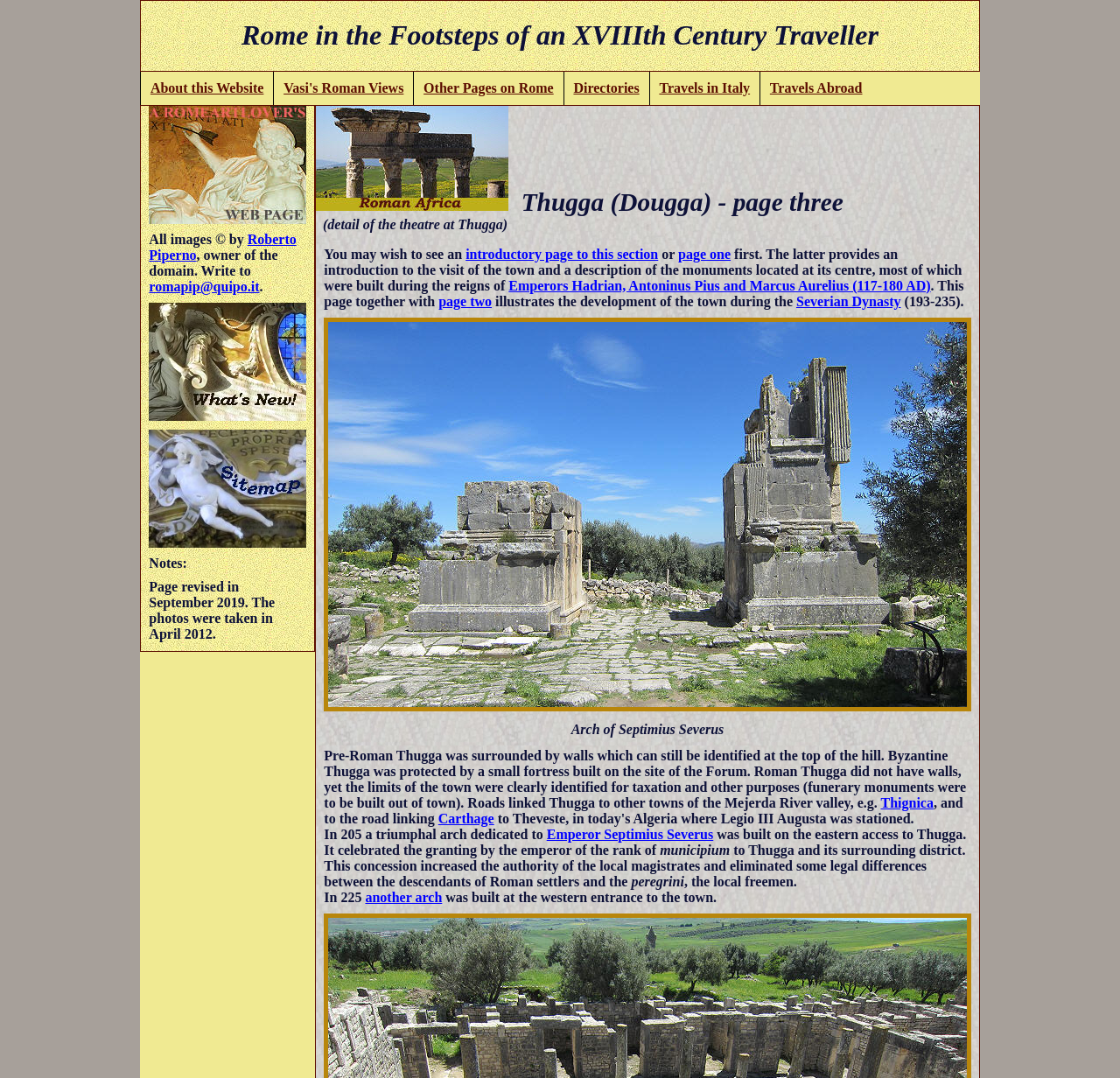What is the year when the photos were taken?
Examine the image and give a concise answer in one word or a short phrase.

2012